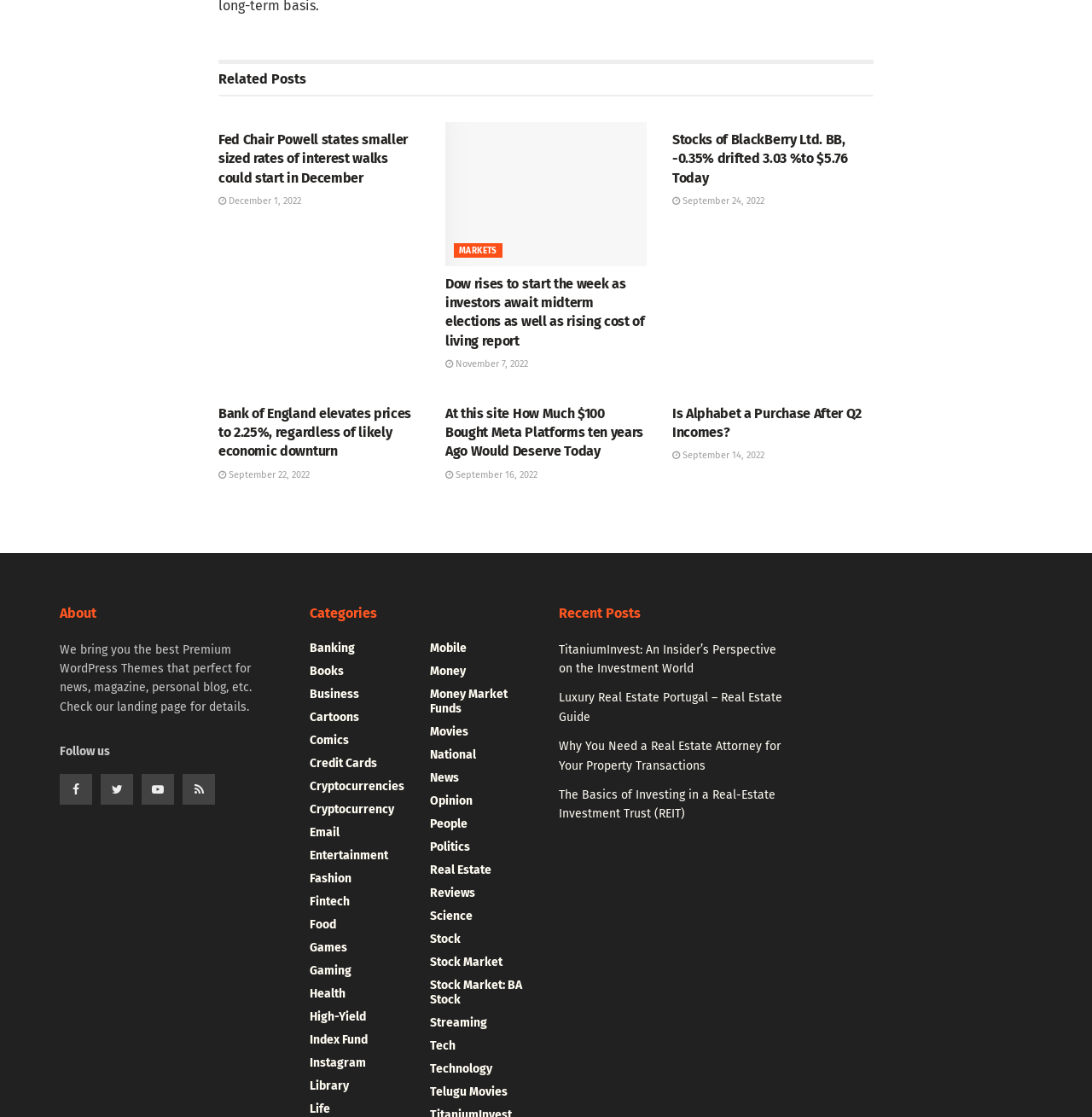Kindly determine the bounding box coordinates for the clickable area to achieve the given instruction: "View 'Categories'".

[0.283, 0.541, 0.488, 0.558]